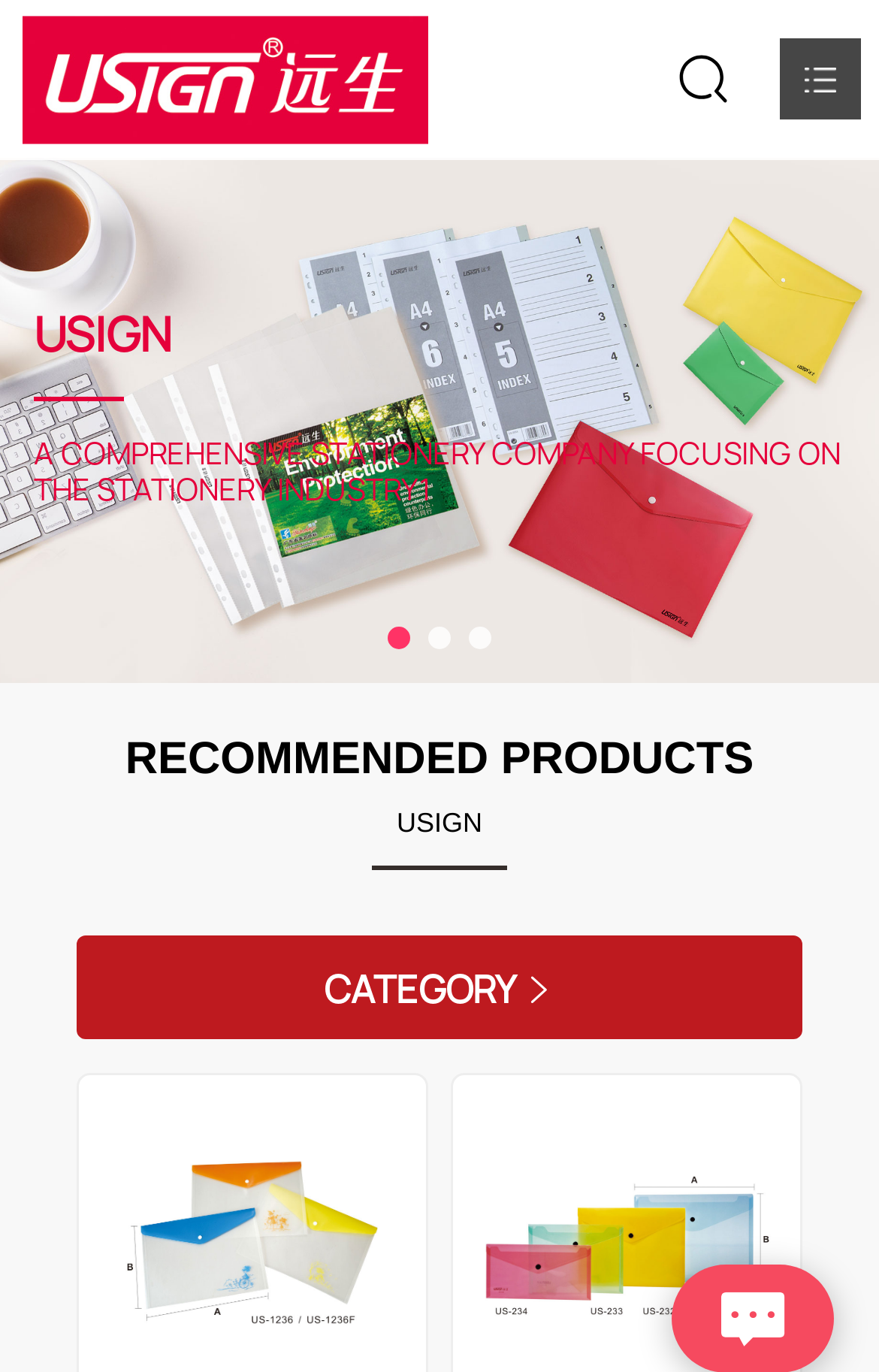Refer to the screenshot and answer the following question in detail:
How many slides are there?

I found three button elements with the text 'Go to slide 1', 'Go to slide 2', and 'Go to slide 3', which indicates that there are 3 slides.